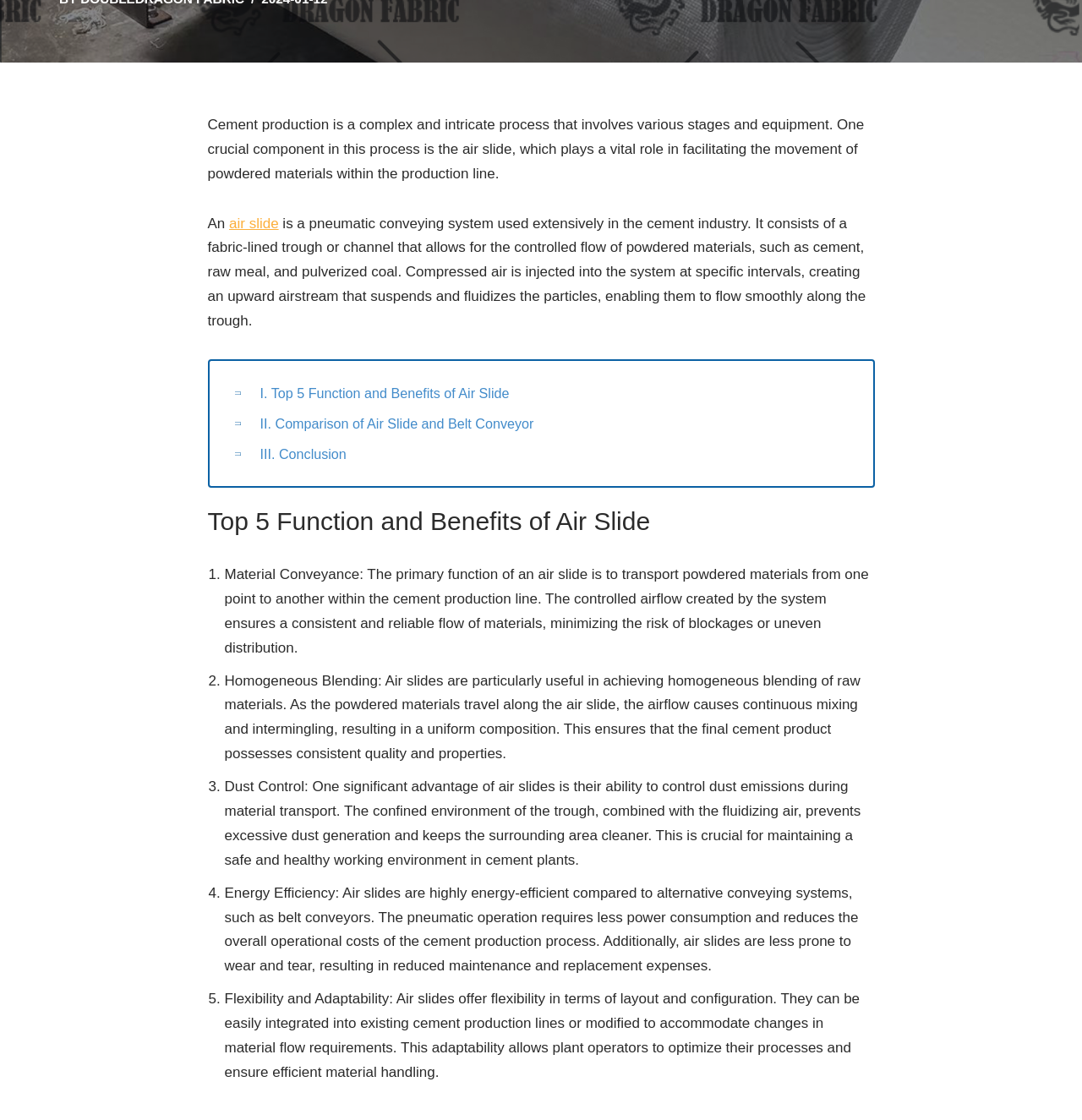Identify the bounding box of the UI component described as: "air slide".

[0.212, 0.192, 0.258, 0.206]